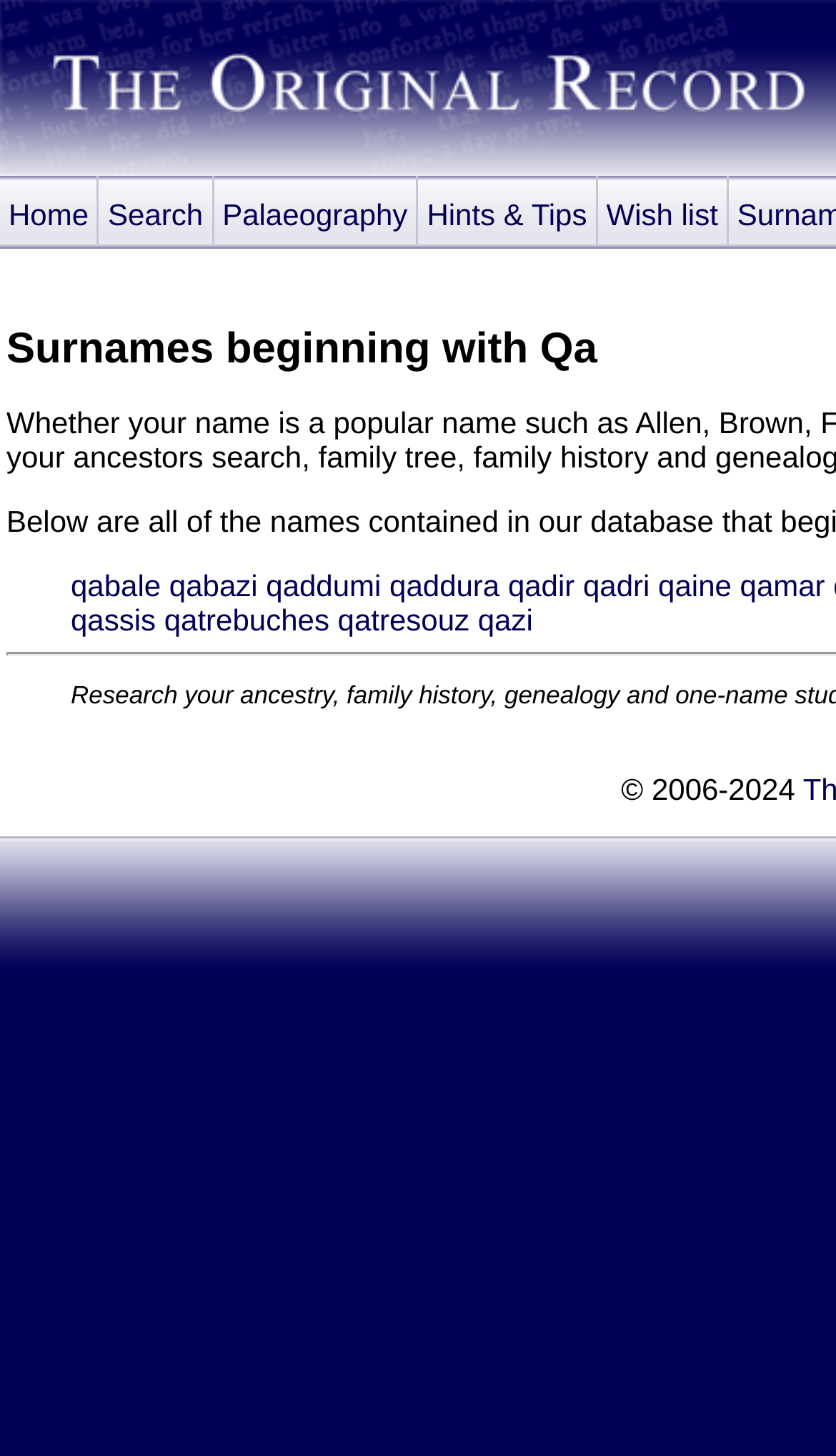Could you find the bounding box coordinates of the clickable area to complete this instruction: "view qabale record"?

[0.085, 0.391, 0.192, 0.414]